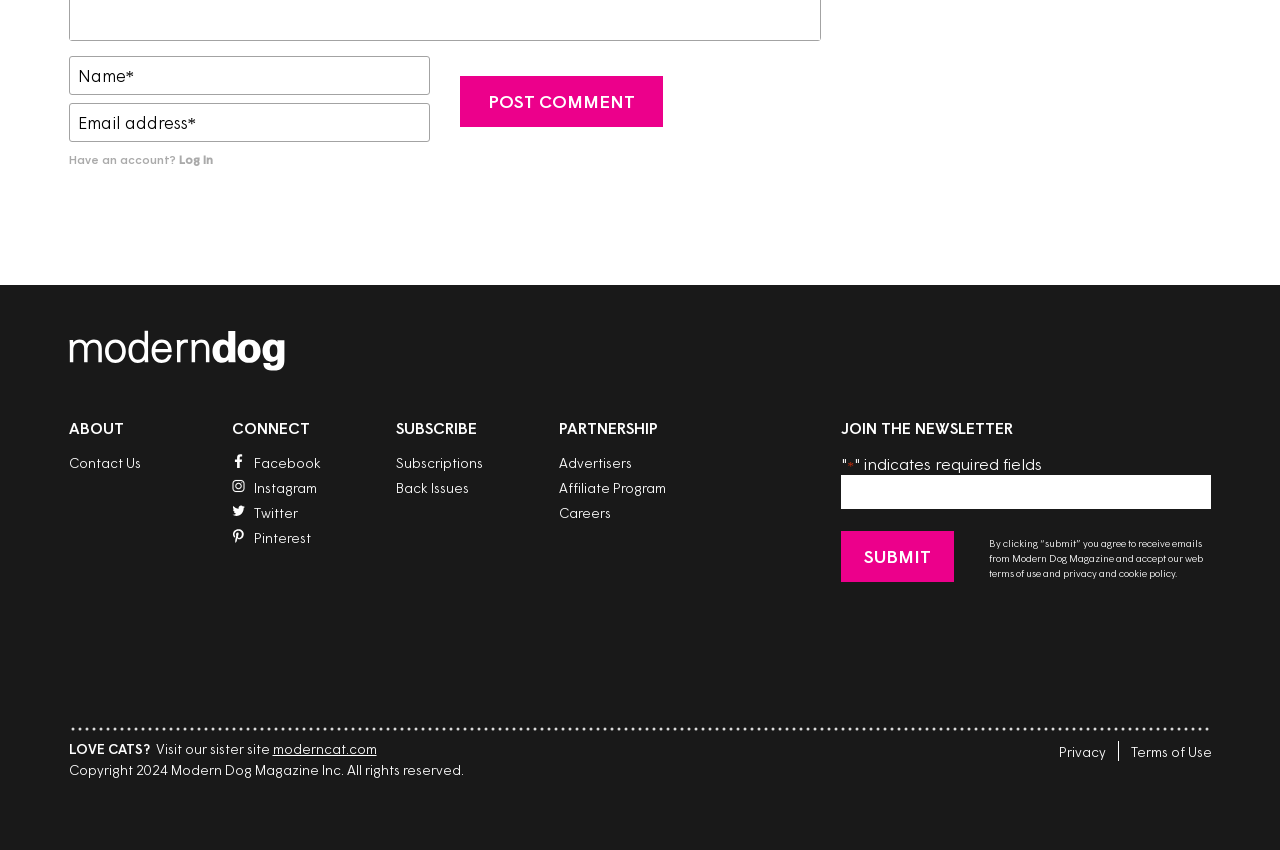Please predict the bounding box coordinates (top-left x, top-left y, bottom-right x, bottom-right y) for the UI element in the screenshot that fits the description: alt="Apple App Store Button"

[0.704, 0.426, 0.821, 0.448]